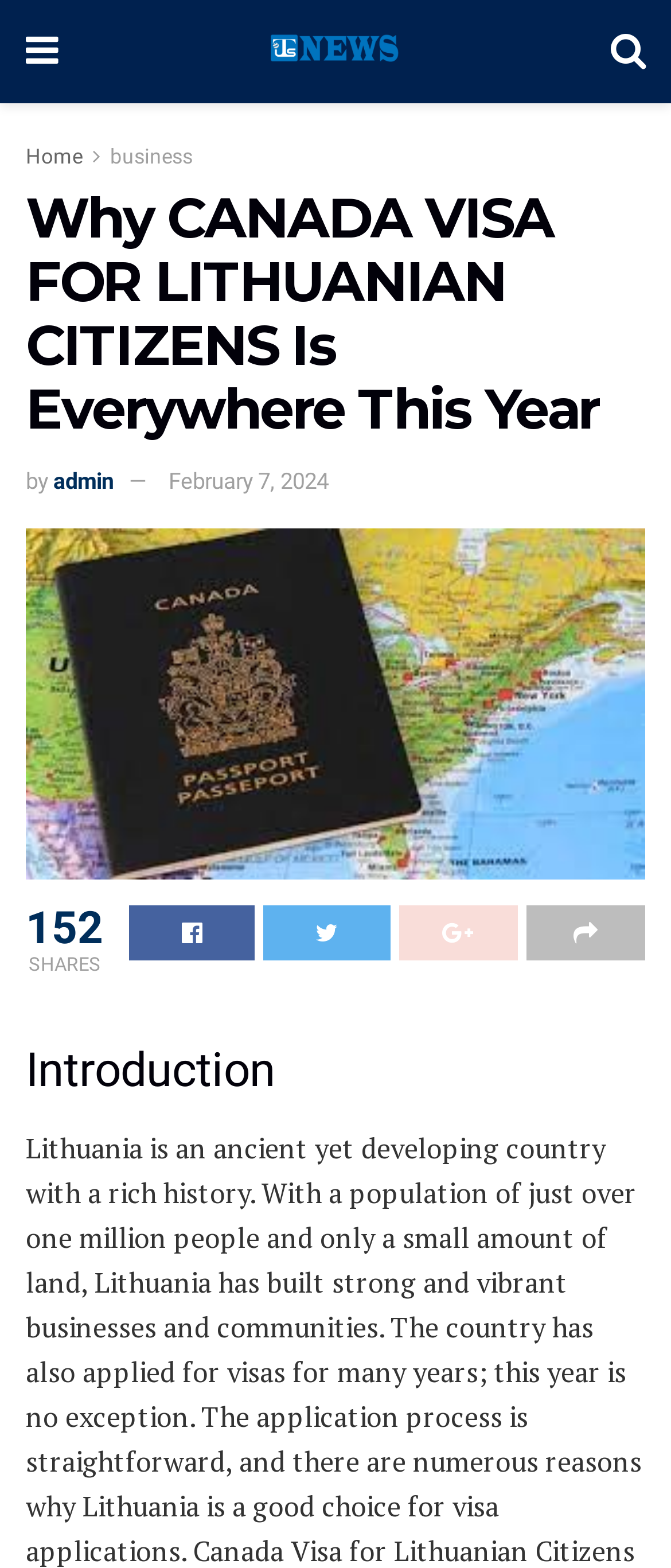Kindly respond to the following question with a single word or a brief phrase: 
What is the author of the article?

admin